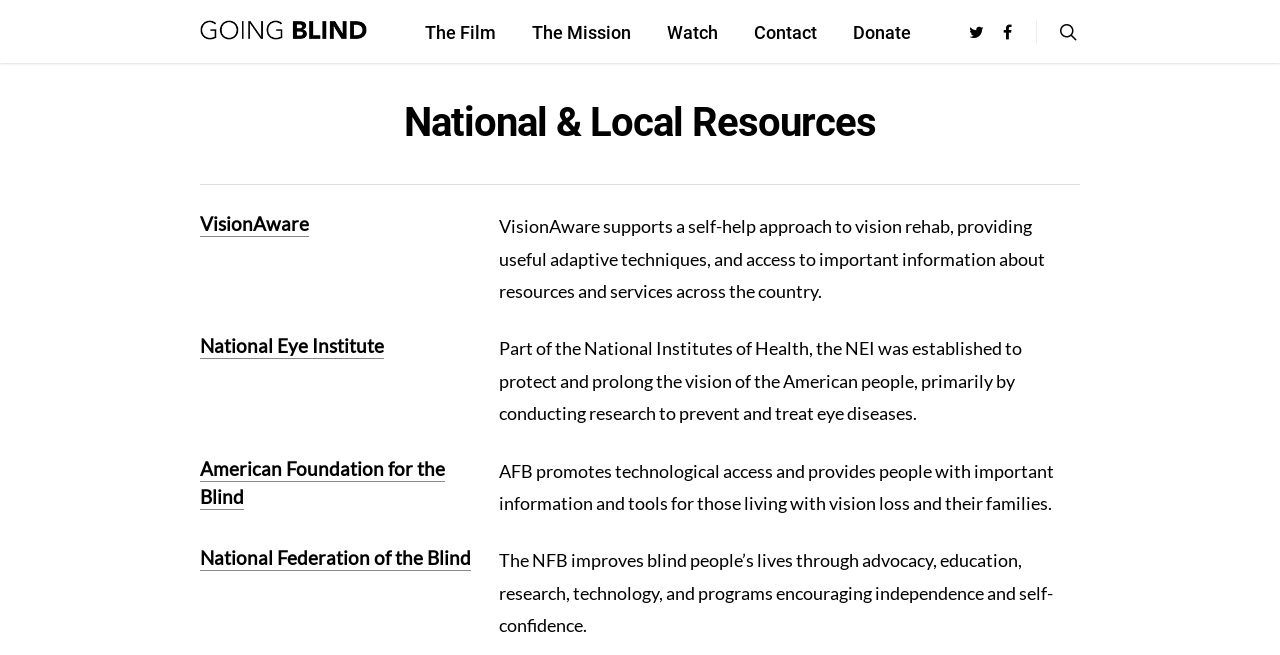Please find the bounding box coordinates of the element that you should click to achieve the following instruction: "check the American Foundation for the Blind". The coordinates should be presented as four float numbers between 0 and 1: [left, top, right, bottom].

[0.156, 0.696, 0.348, 0.778]